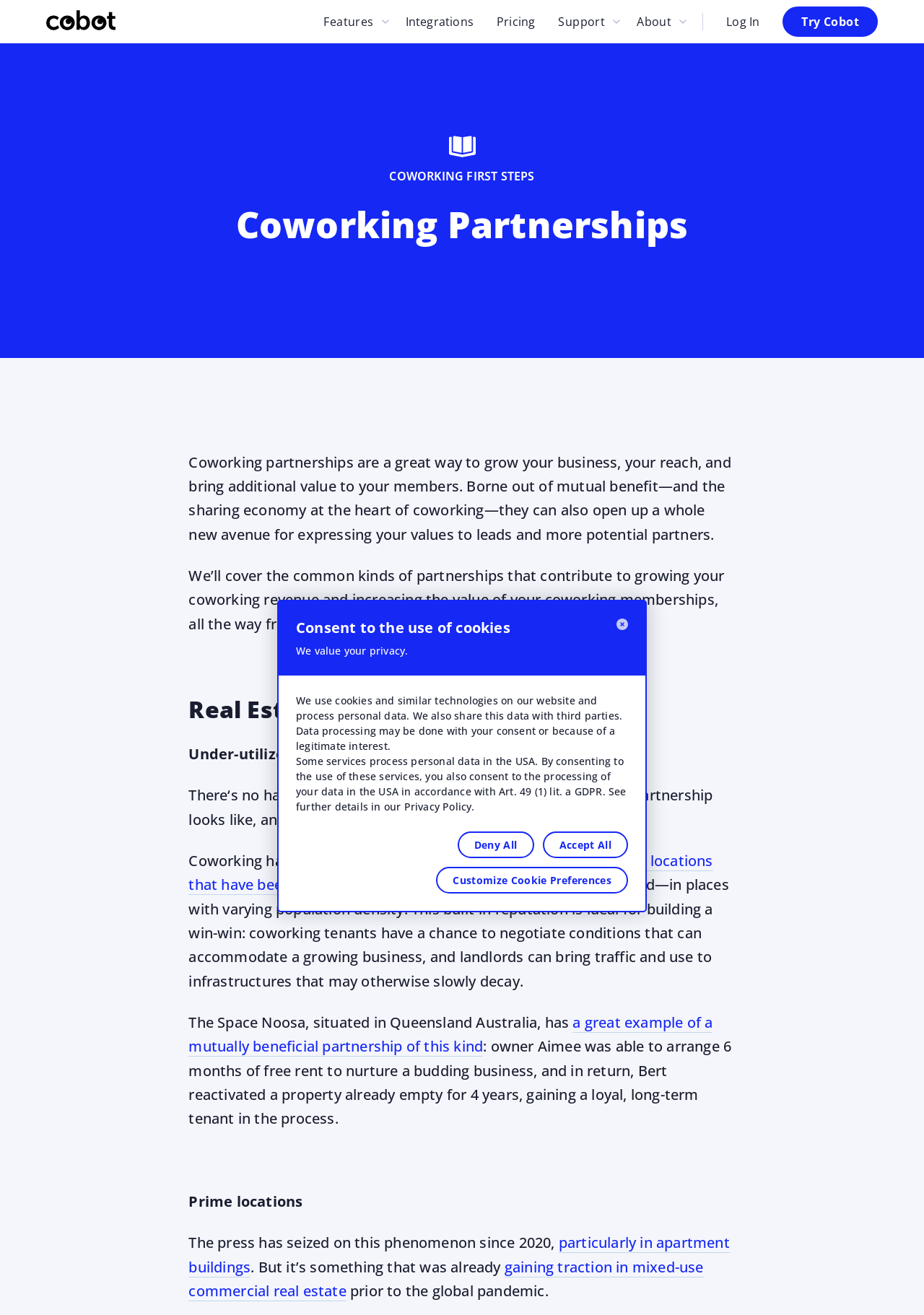Highlight the bounding box coordinates of the element that should be clicked to carry out the following instruction: "Click on the navigation menu". The coordinates must be given as four float numbers ranging from 0 to 1, i.e., [left, top, right, bottom].

None